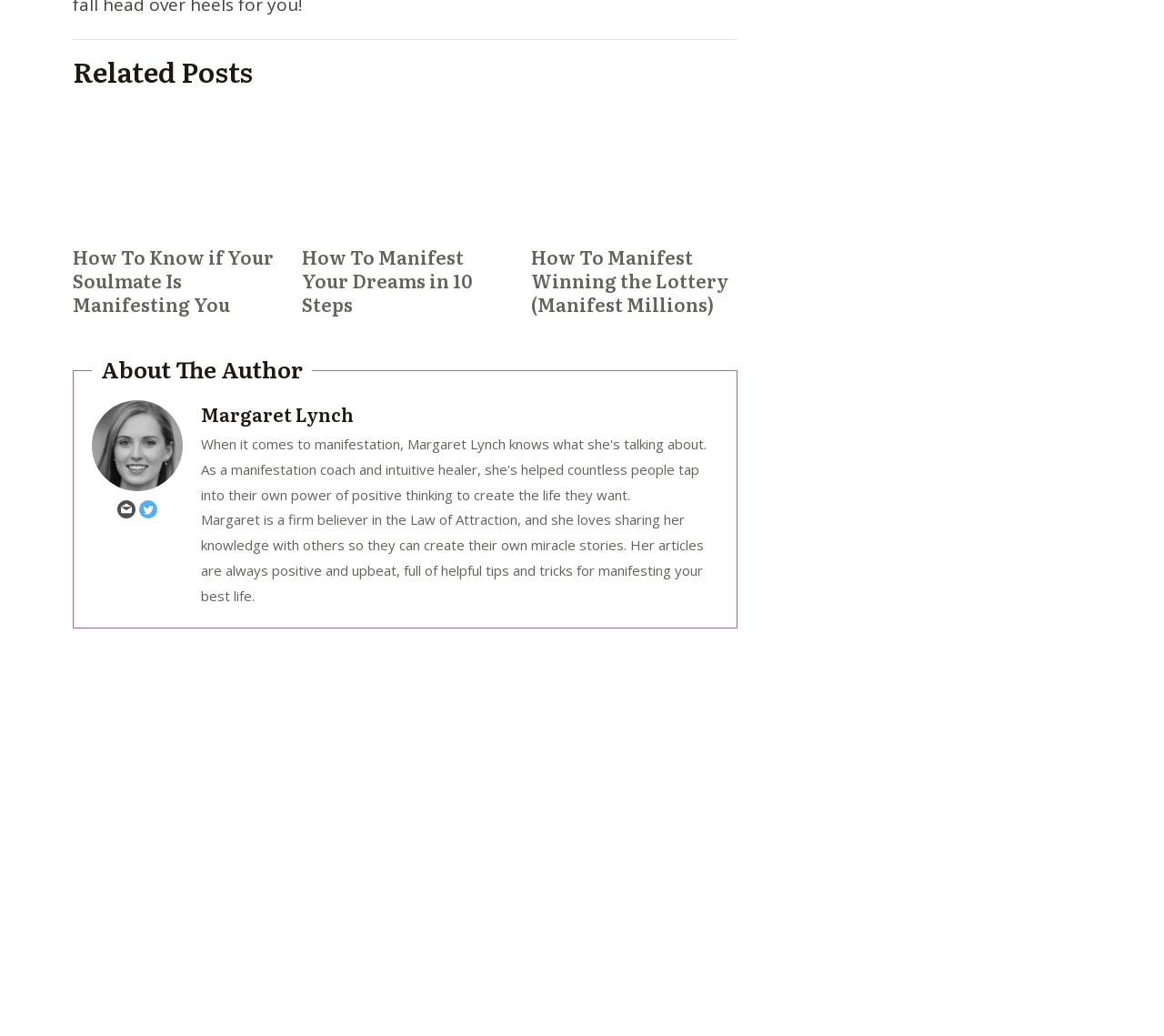Find the bounding box coordinates of the element's region that should be clicked in order to follow the given instruction: "learn about the author". The coordinates should consist of four float numbers between 0 and 1, i.e., [left, top, right, bottom].

[0.087, 0.341, 0.26, 0.371]